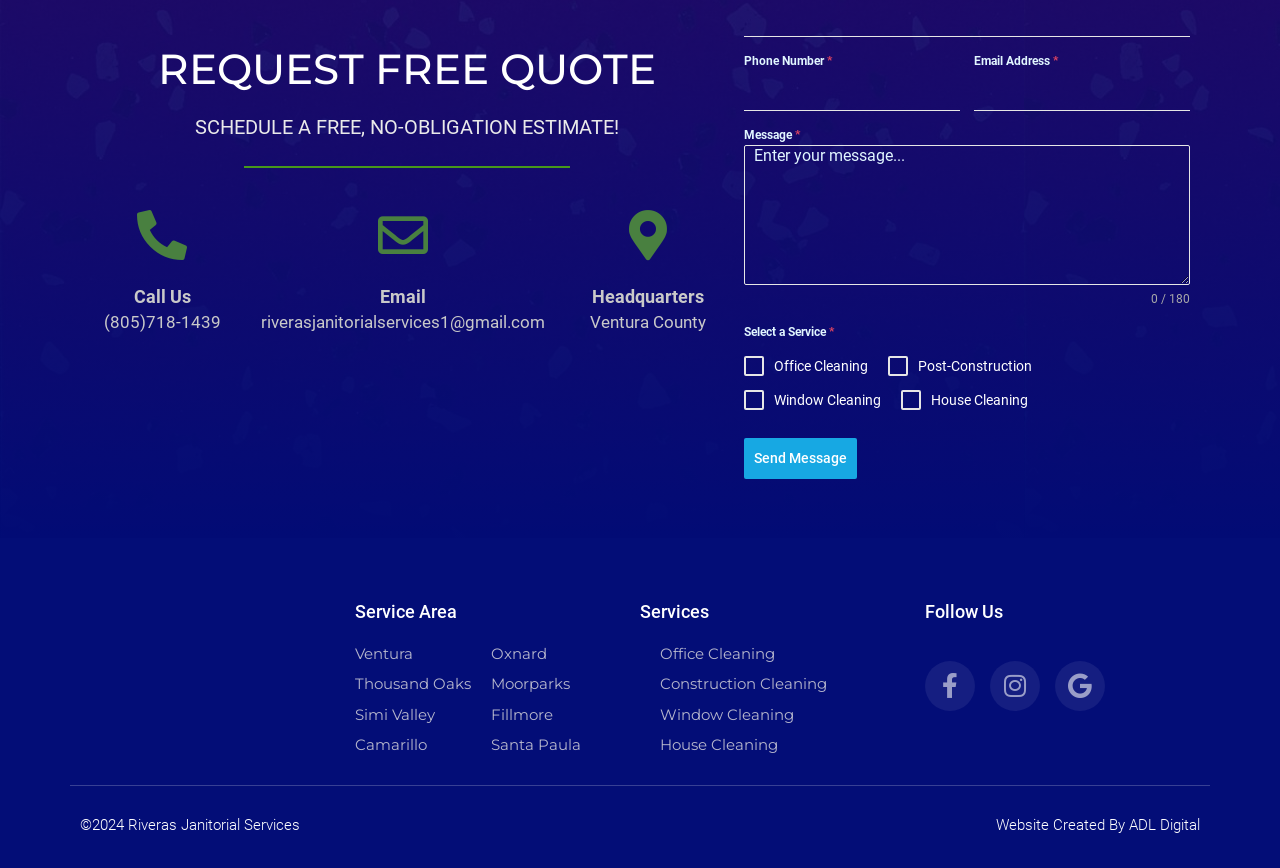Please identify the bounding box coordinates of the element I should click to complete this instruction: 'Click the 'Call Us' link'. The coordinates should be given as four float numbers between 0 and 1, like this: [left, top, right, bottom].

[0.104, 0.329, 0.149, 0.353]